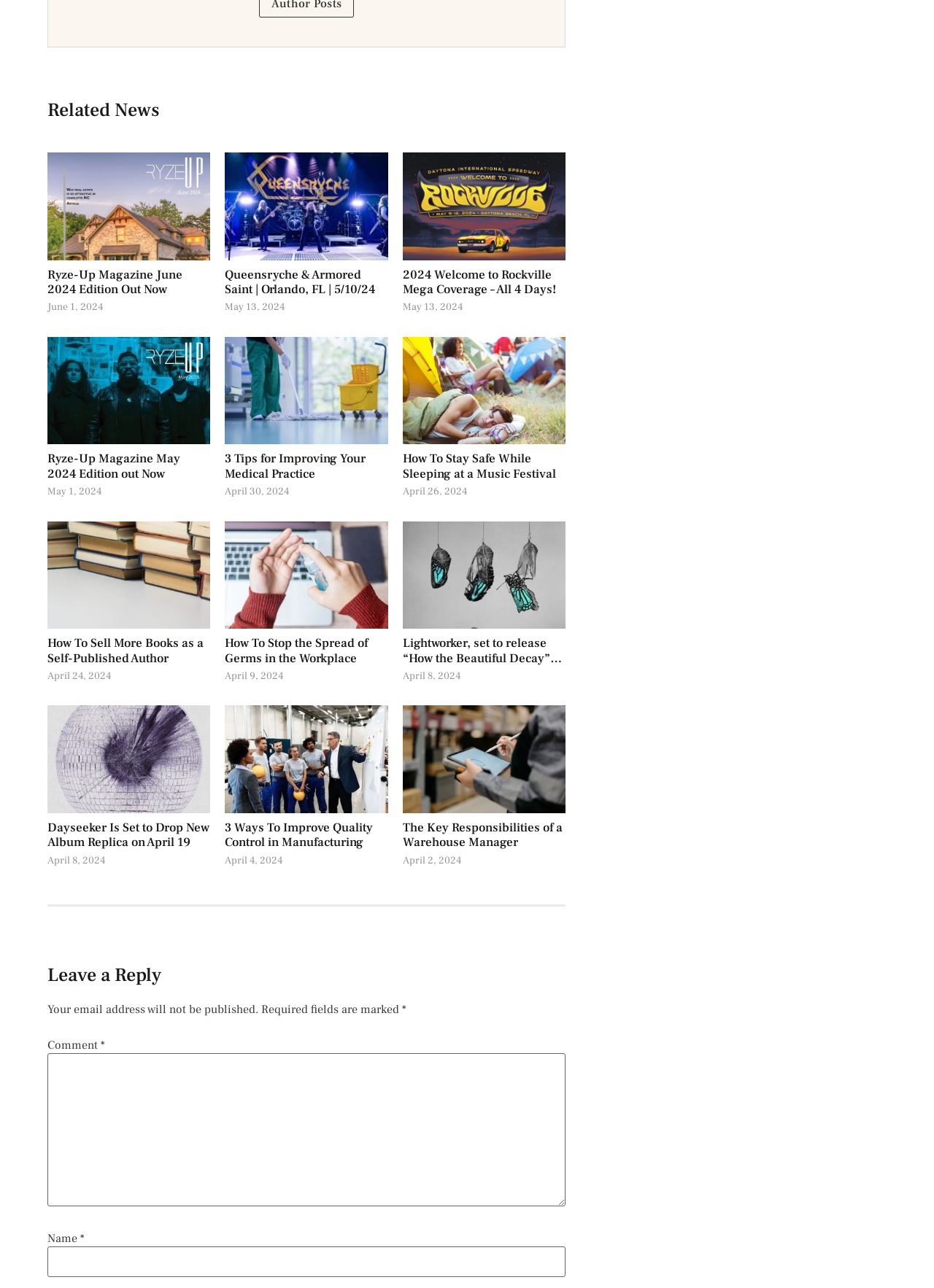What is the title of the first article?
Please provide a comprehensive answer based on the visual information in the image.

The first article is located at the top-left corner of the webpage, and its title is 'Ryze-Up Magazine June 2024 Edition Out Now', which can be found by looking at the heading element inside the first article element.